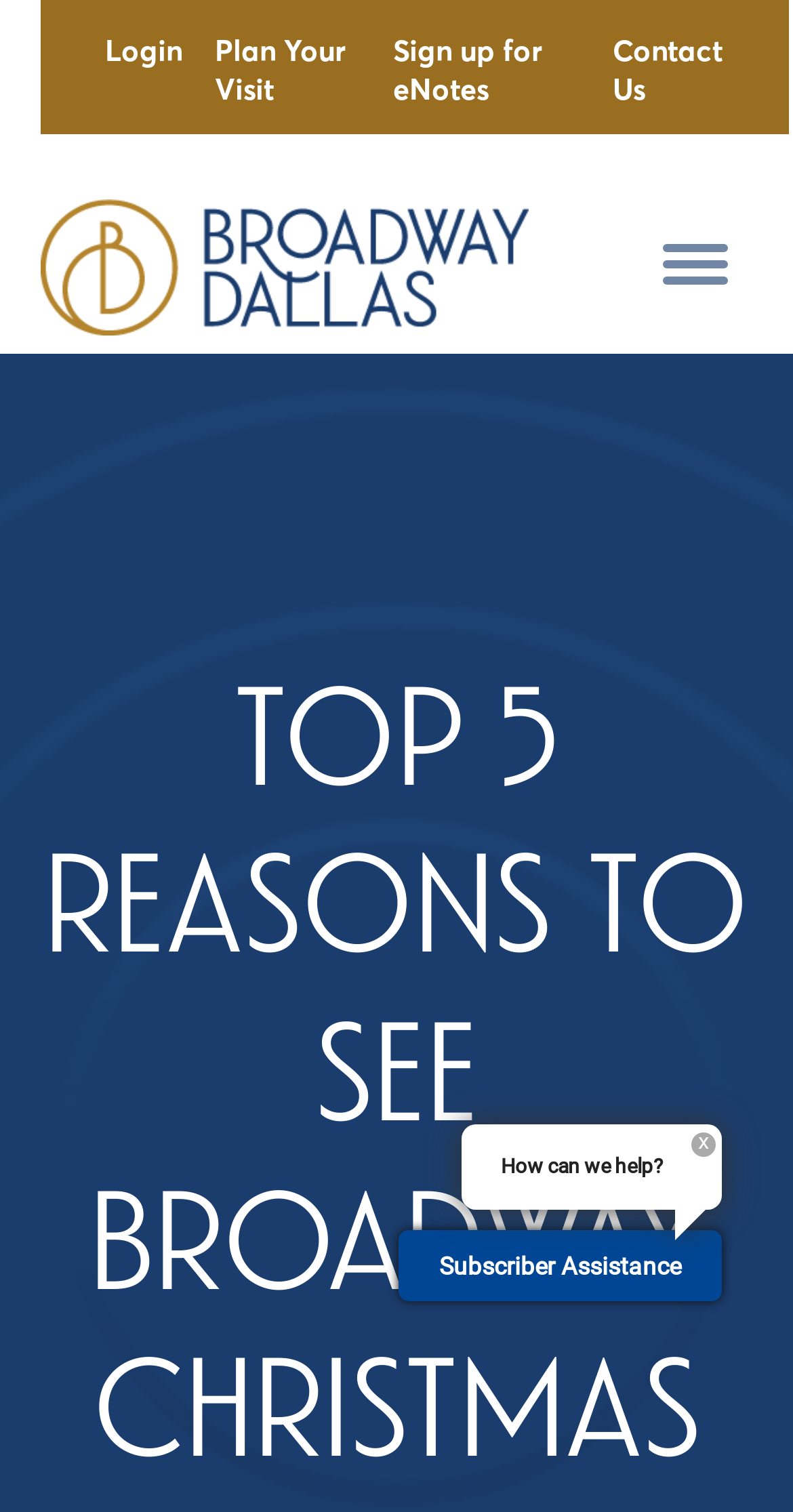What is the purpose of the button at the bottom of the page?
Analyze the image and provide a thorough answer to the question.

The button at the bottom of the page is labeled 'open chat', which suggests that it is used to initiate a chat session with the website's support team, likely for subscriber assistance.